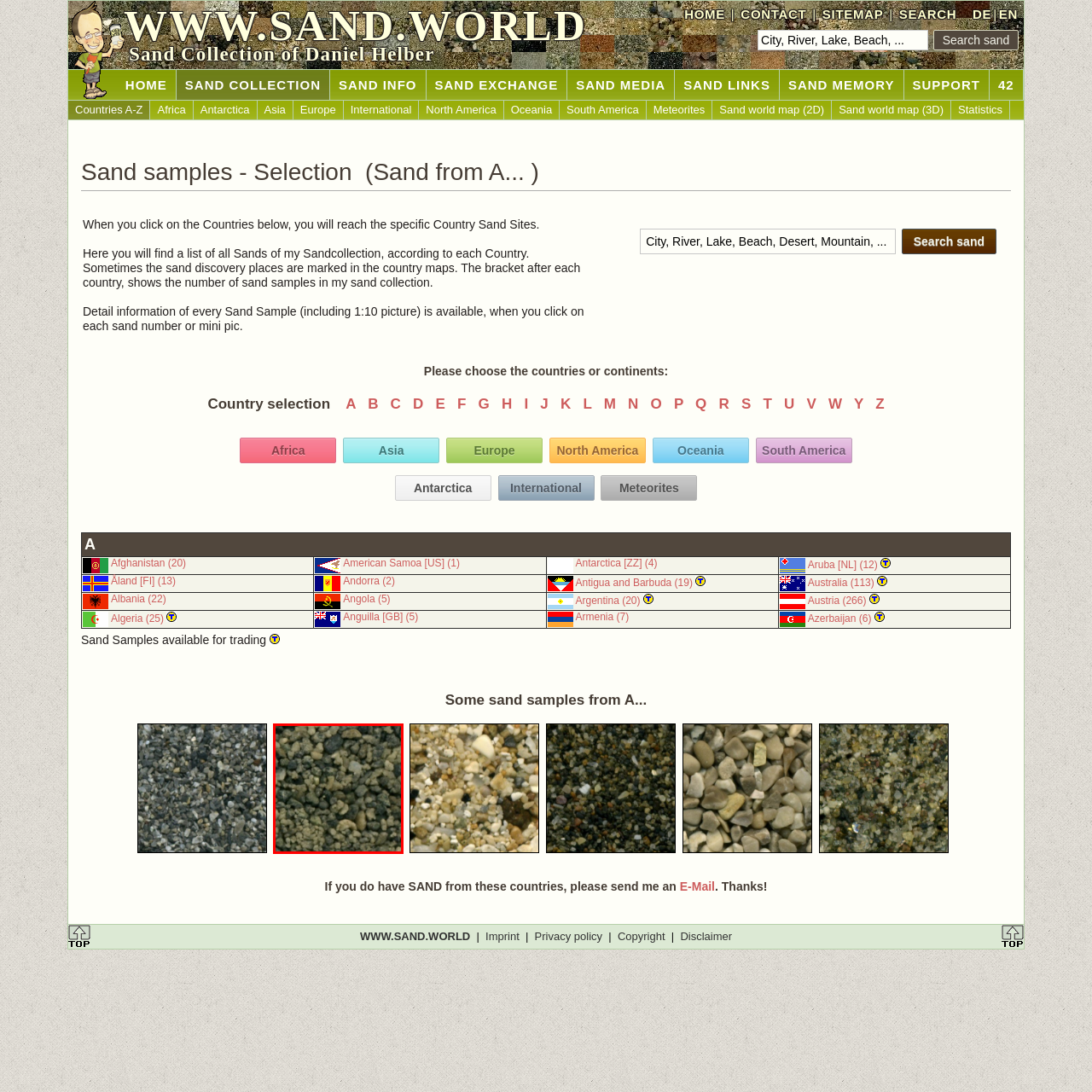How might the sand samples be categorized?
Carefully scrutinize the image inside the red bounding box and generate a comprehensive answer, drawing from the visual content.

The caption suggests that the specific image is likely part of a broader 'Sand Collection' project, which might include various sand samples from around the world, categorized by their origins, such as beaches, deserts, or riverbeds, indicating how the sand samples might be organized.